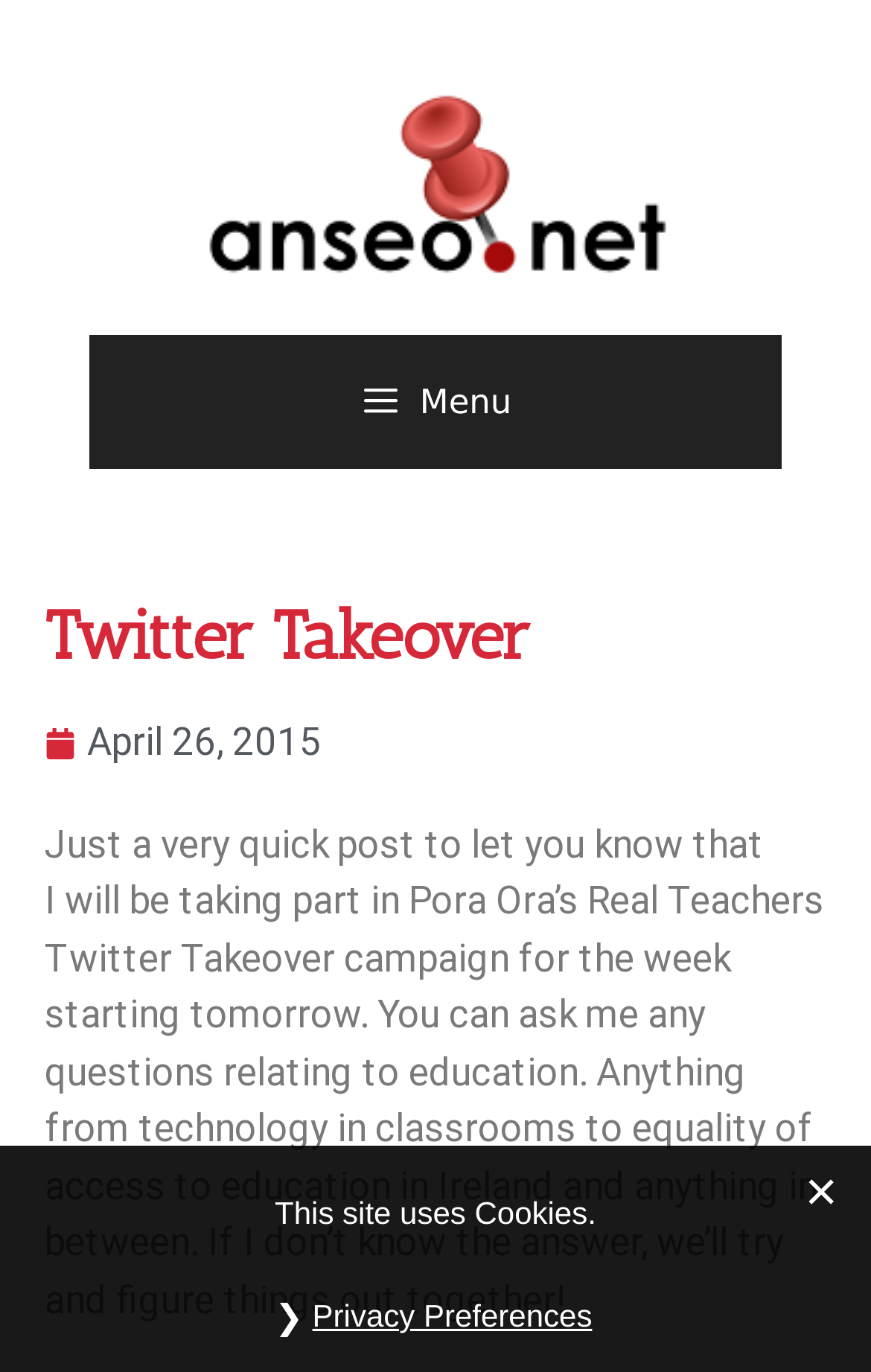Provide a thorough description of the webpage you see.

The webpage is titled "Twitter Takeover • Anseo.net" and appears to be a blog post. At the top, there is a banner section that spans the entire width of the page, containing a link to "Anseo.net" with an accompanying image. Below the banner, there is a navigation menu on the top right, represented by a button with a menu icon.

The main content of the page is divided into sections. The first section is a heading that reads "Twitter Takeover", which is centered near the top of the page. Below the heading, there is a link to the date "April 26, 2015", accompanied by a time element.

The main article is a block of text that takes up most of the page's width and is positioned below the date link. The text announces the author's participation in Pora Ora's Real Teachers Twitter Takeover campaign and invites readers to ask questions related to education. The text is followed by a section that spans about half the page's width, containing a notice that the site uses cookies and a button to access privacy preferences, located at the bottom right of the page.